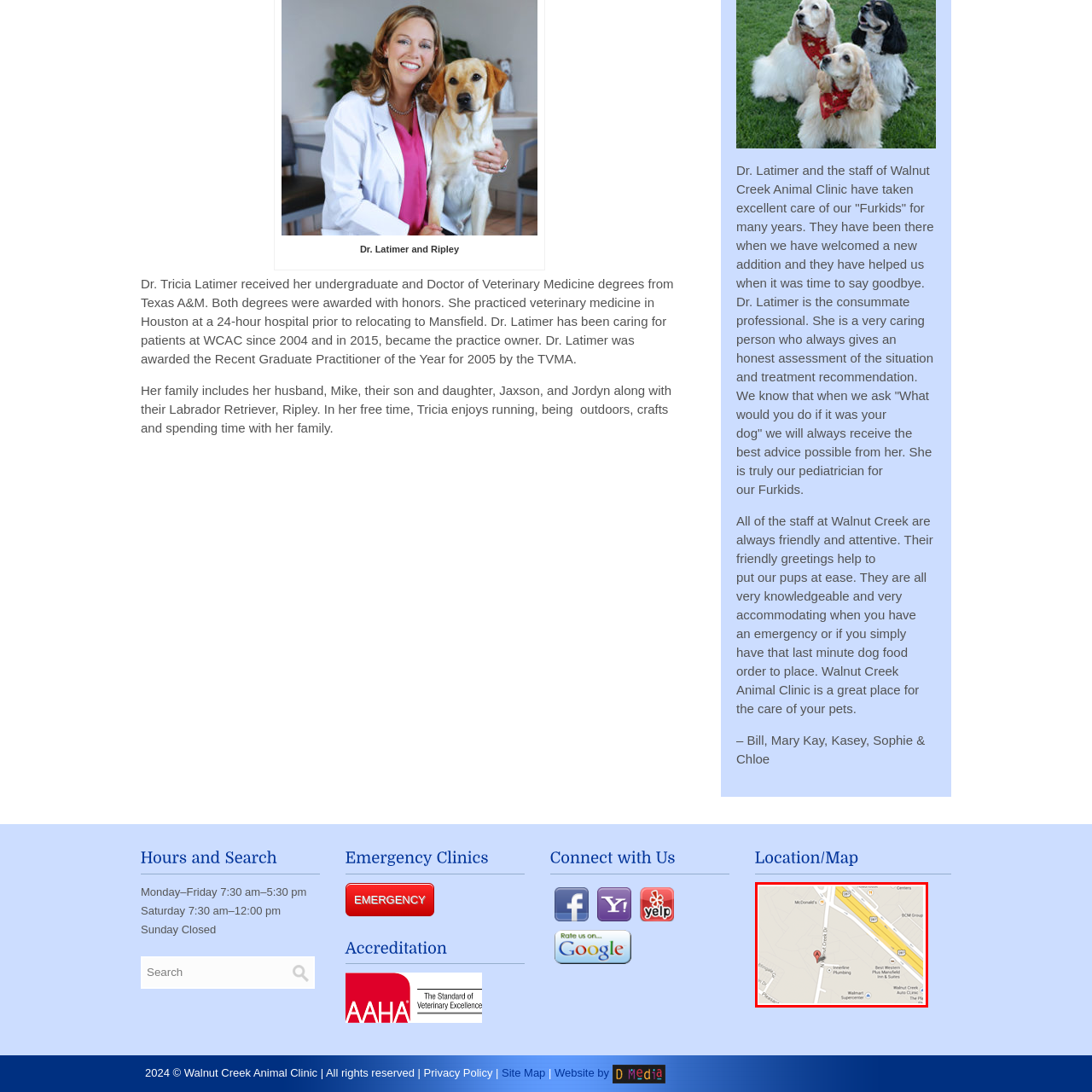What is the purpose of the map?
Focus on the image enclosed by the red bounding box and elaborate on your answer to the question based on the visual details present.

The caption suggests that the visual representation is intended to help clients find the clinic easily, ensuring a smooth journey for those seeking veterinary care for their pets, implying that the primary purpose of the map is to provide directions to the clinic.